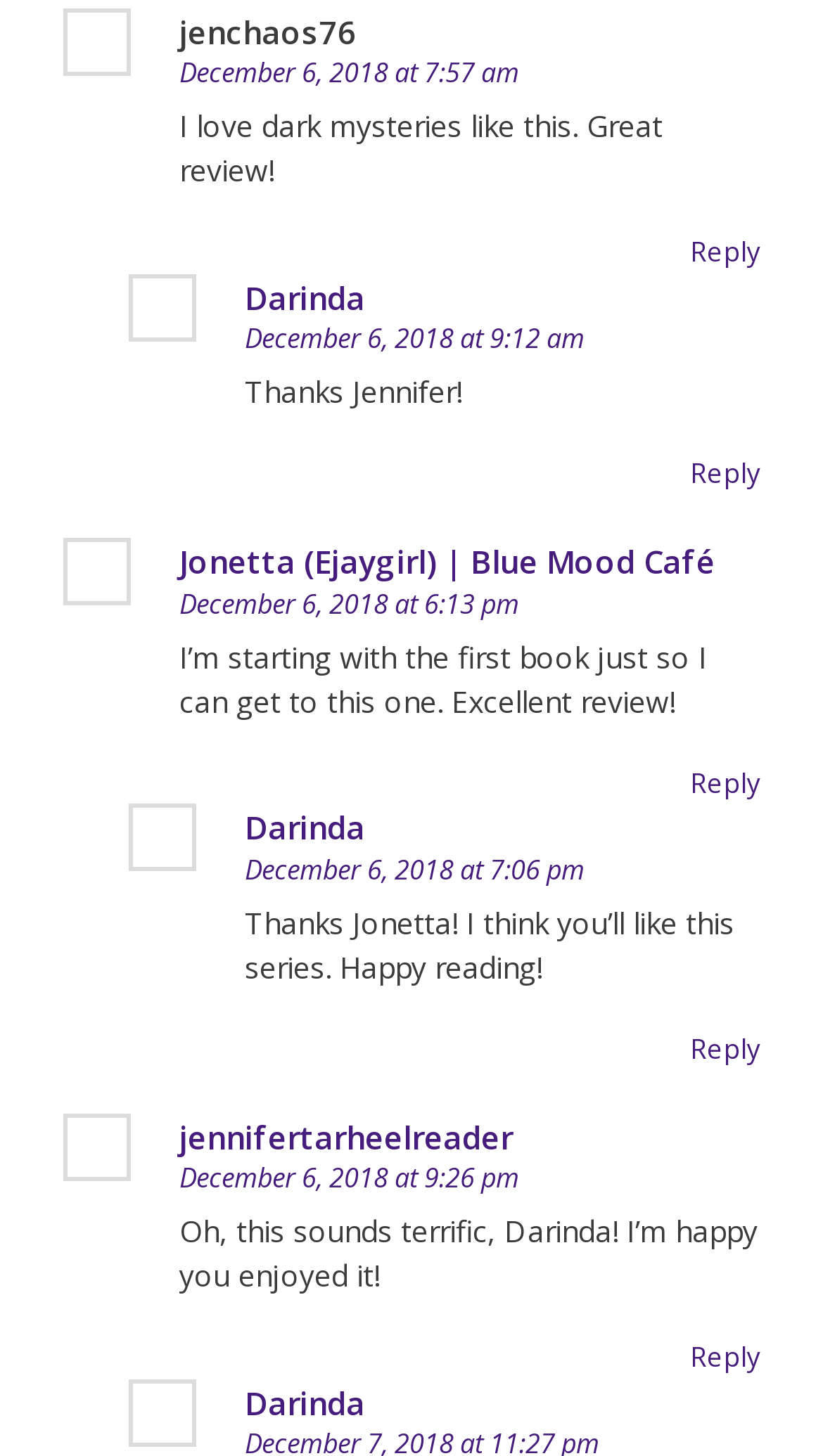Specify the bounding box coordinates for the region that must be clicked to perform the given instruction: "Reply to jenchaos76".

[0.838, 0.161, 0.923, 0.185]